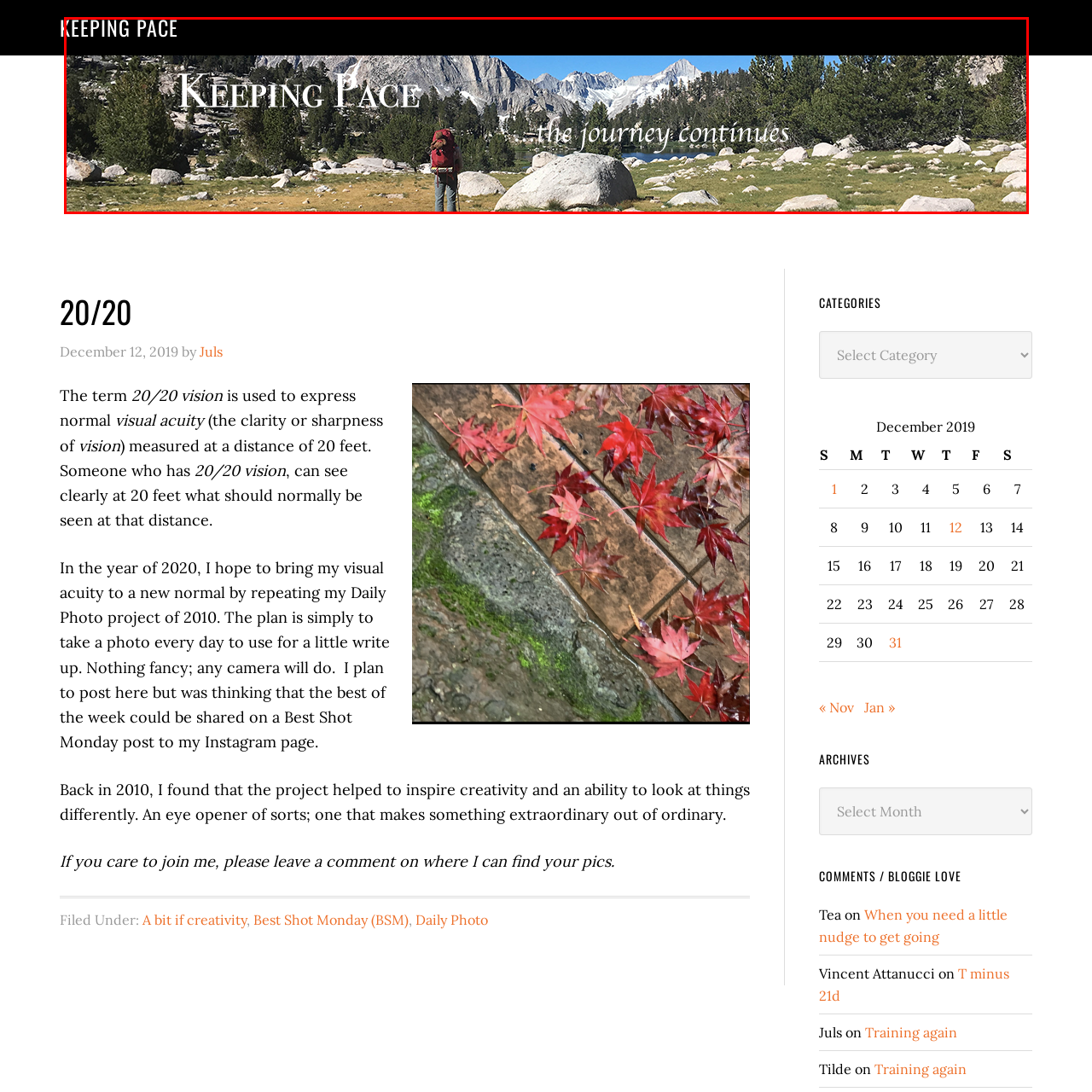Thoroughly describe the contents of the image enclosed in the red rectangle.

The image features a breathtaking outdoor landscape under the title "Keeping Pace." In the foreground, a lone hiker with a red backpack stands among large, smooth boulders and patches of lush greenery, seemingly contemplating the vast beauty around them. Towering mountains, partially capped with snow, rise majestically in the background, framing a serene body of water. The sky is bright and clear, adding to the invigorating atmosphere of exploration and adventure. The phrase "the journey continues" elegantly weaves through the image, suggesting a sense of ongoing discovery and personal evolution in the great outdoors. This scene encapsulates the spirit of adventure and the allure of nature, inviting viewers to reflect on their own journeys.